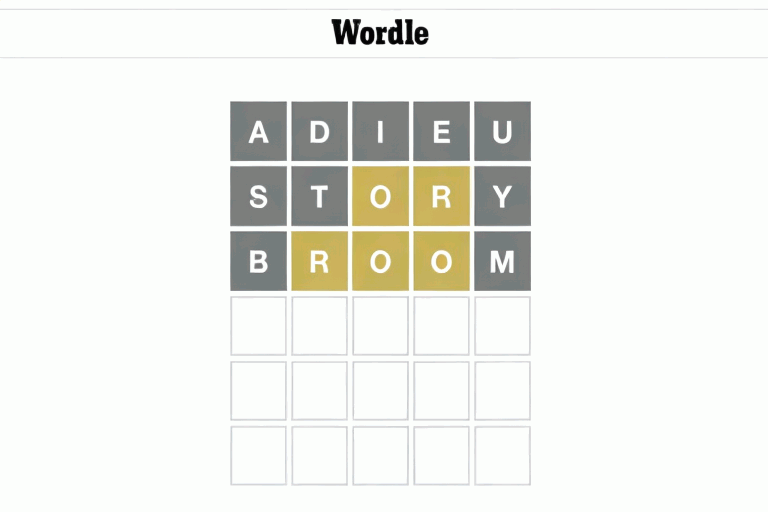Utilize the details in the image to give a detailed response to the question: What color are the letters marked in the first row?

The letters in the first row, 'ADIEU', are all marked in gray, indicating that none of these letters are present in the target word.